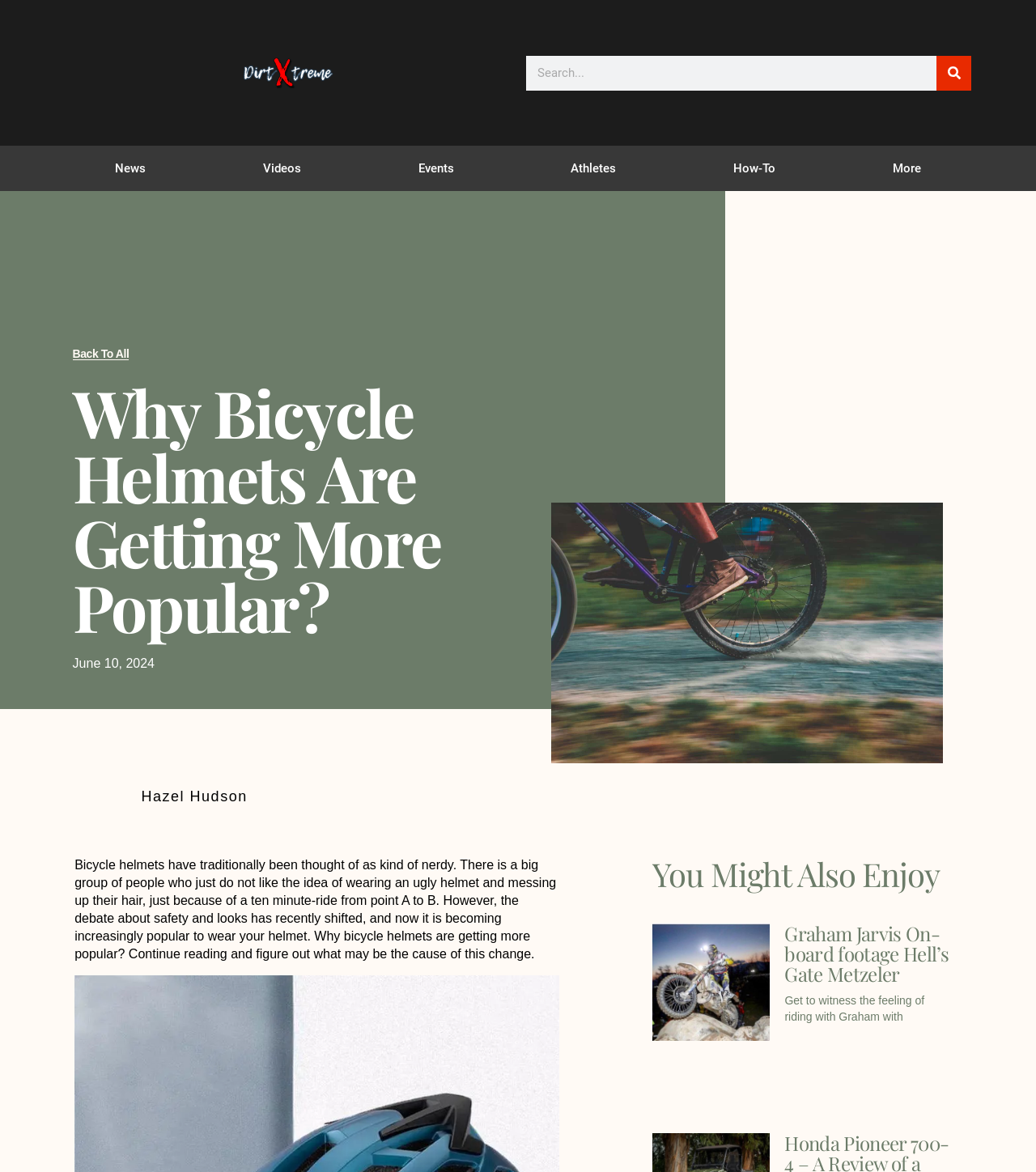From the element description: "Back to all", extract the bounding box coordinates of the UI element. The coordinates should be expressed as four float numbers between 0 and 1, in the order [left, top, right, bottom].

[0.07, 0.297, 0.124, 0.307]